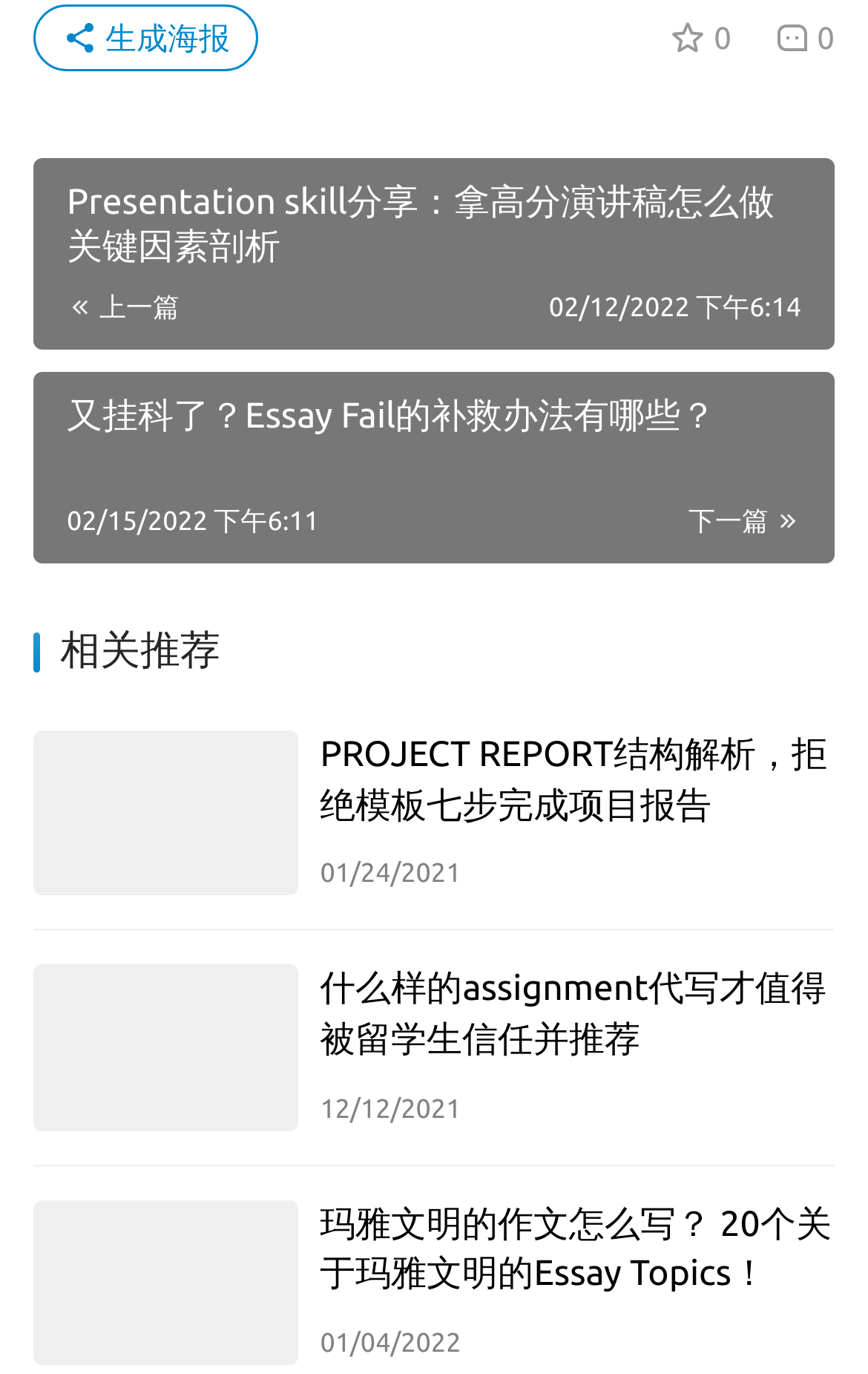Identify the bounding box coordinates of the section to be clicked to complete the task described by the following instruction: "View the next article". The coordinates should be four float numbers between 0 and 1, formatted as [left, top, right, bottom].

[0.793, 0.37, 0.892, 0.391]